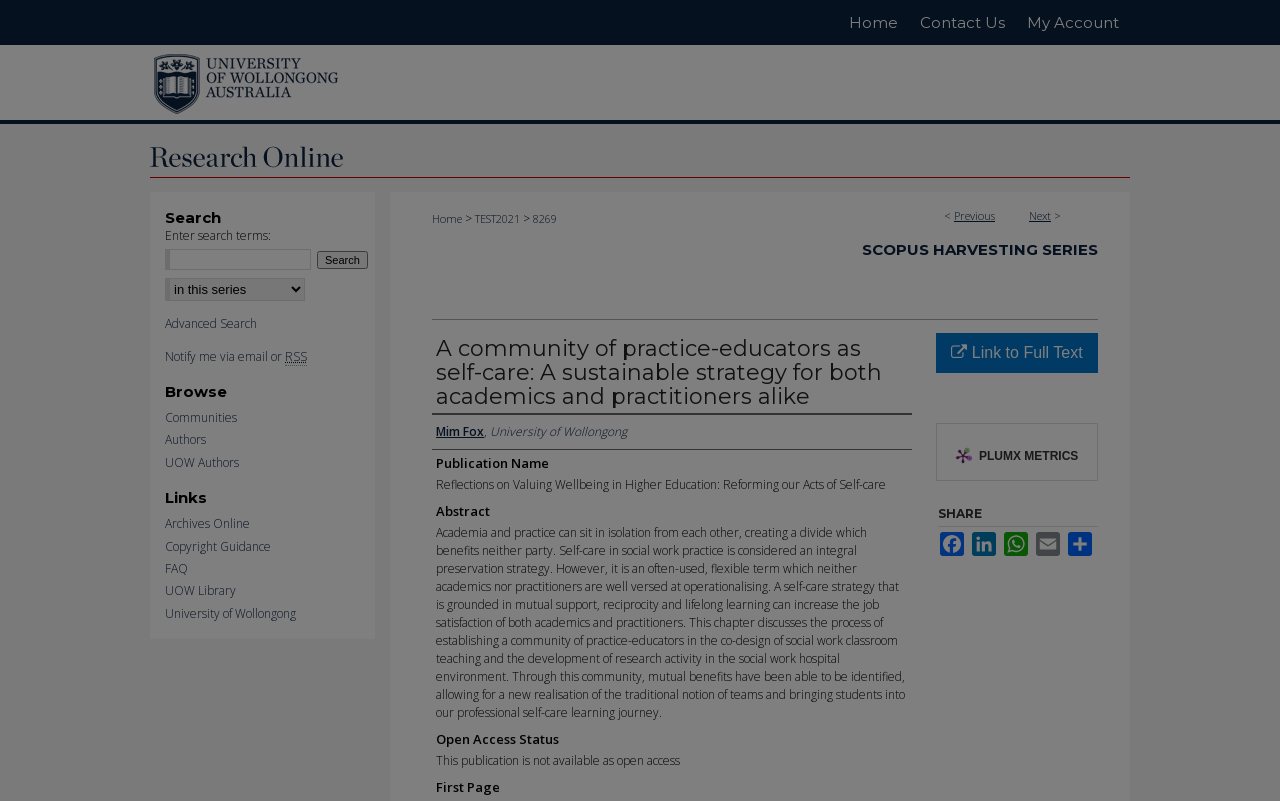Respond to the question below with a concise word or phrase:
Is this publication available as open access?

No